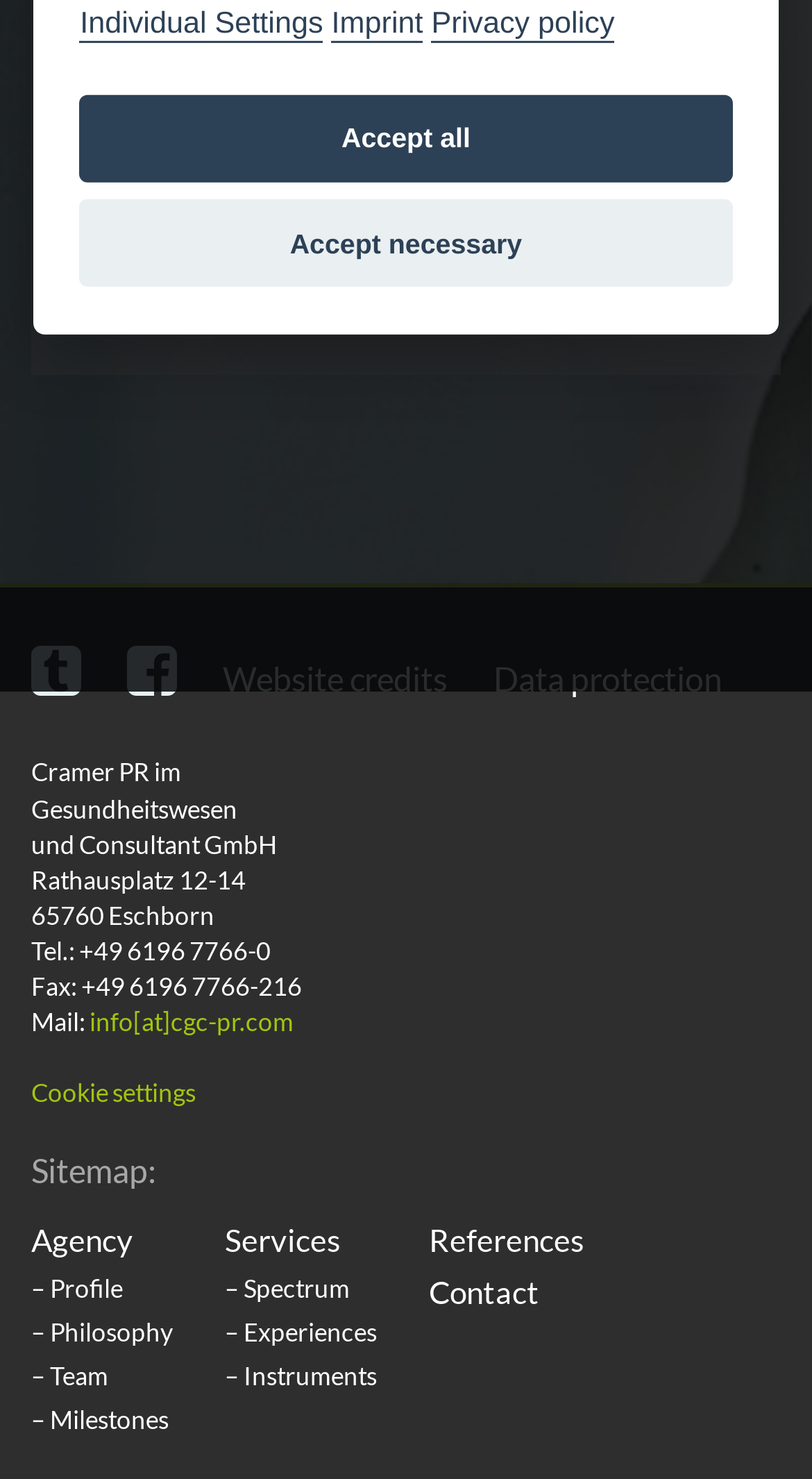Bounding box coordinates are specified in the format (top-left x, top-left y, bottom-right x, bottom-right y). All values are floating point numbers bounded between 0 and 1. Please provide the bounding box coordinate of the region this sentence describes: Philosophy

[0.062, 0.89, 0.213, 0.911]